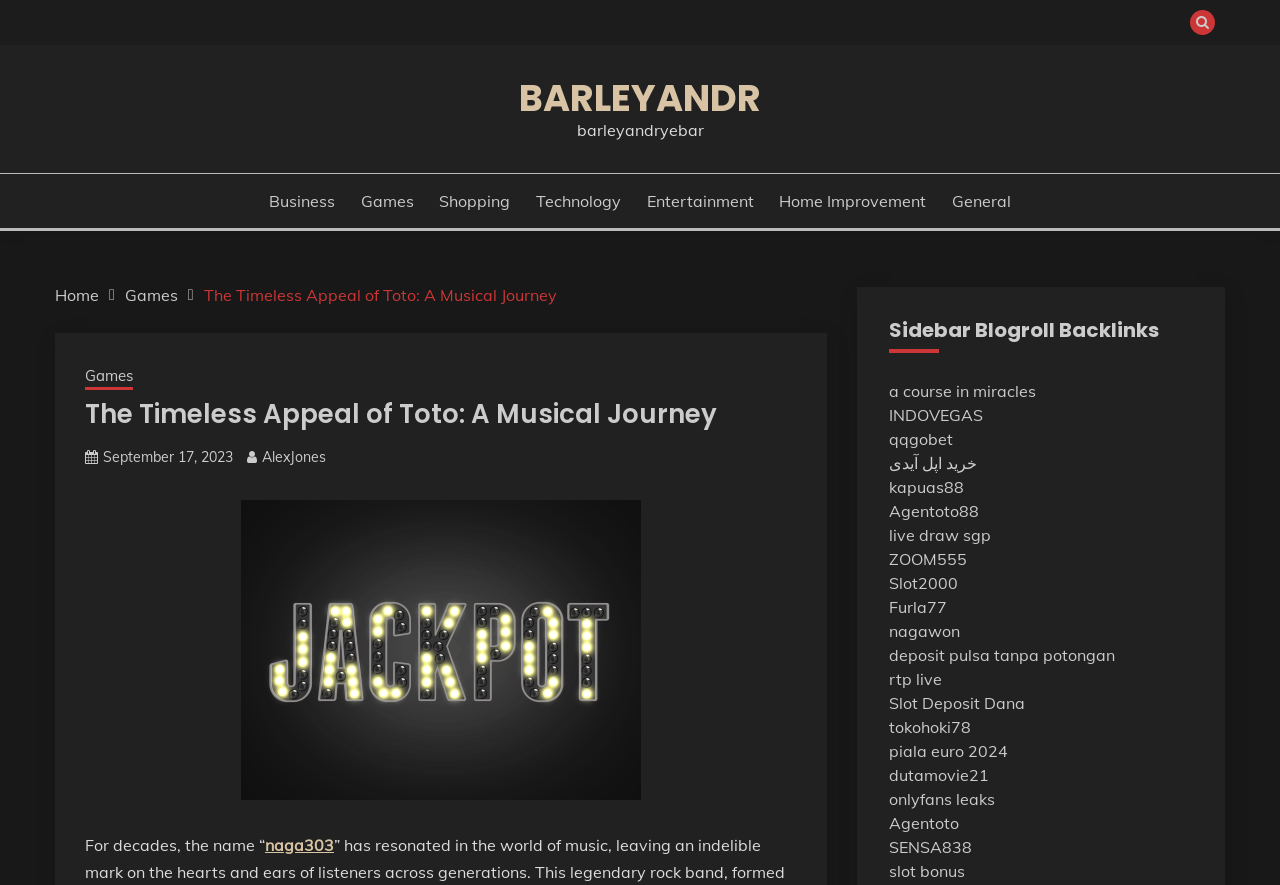Pinpoint the bounding box coordinates for the area that should be clicked to perform the following instruction: "Click the 'BARLEYANDR' link".

[0.405, 0.081, 0.595, 0.14]